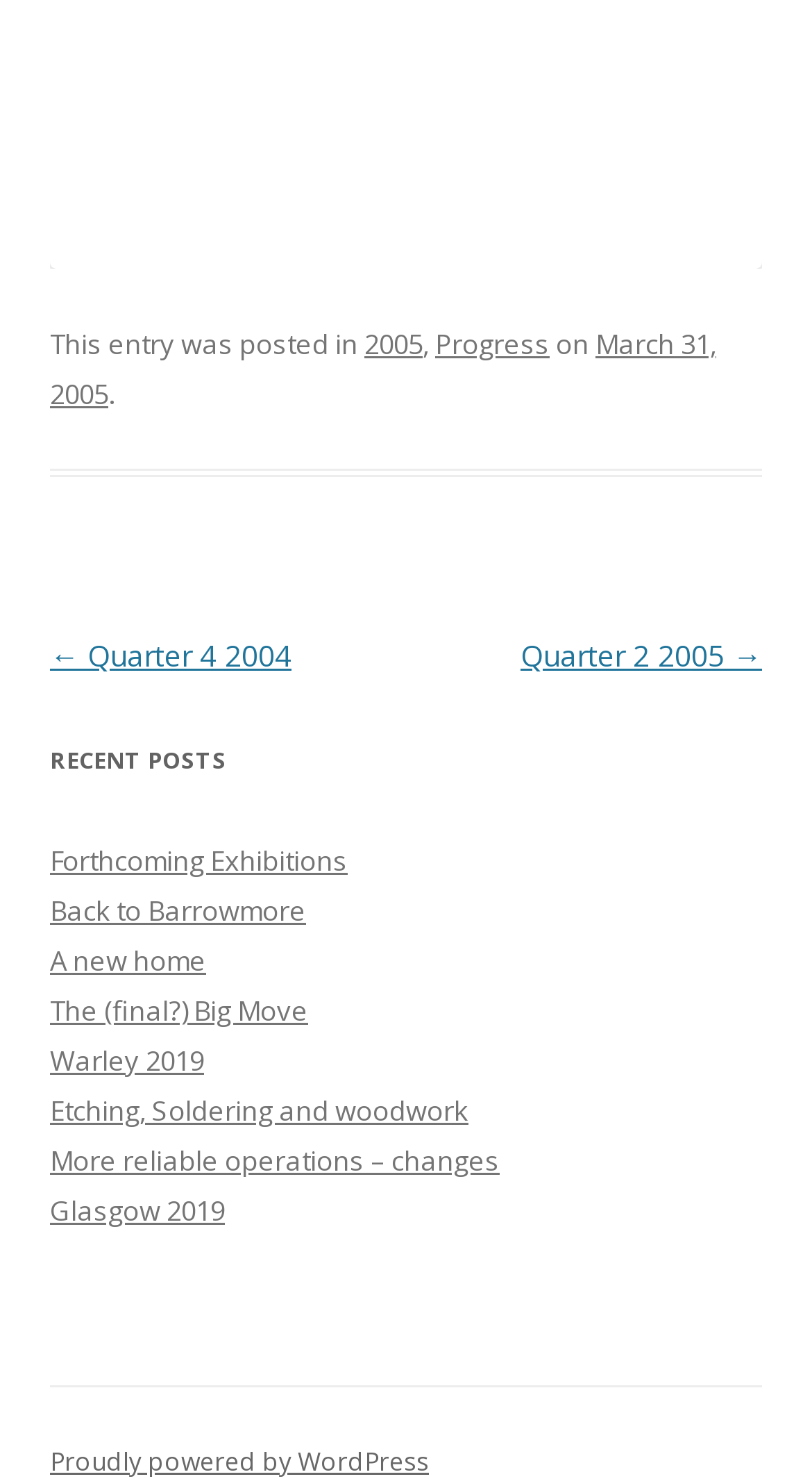What is the category of the current post?
Offer a detailed and exhaustive answer to the question.

I found the category of the current post by looking at the footer section of the webpage, where it says 'This entry was posted in 2005' and then 'Progress'.